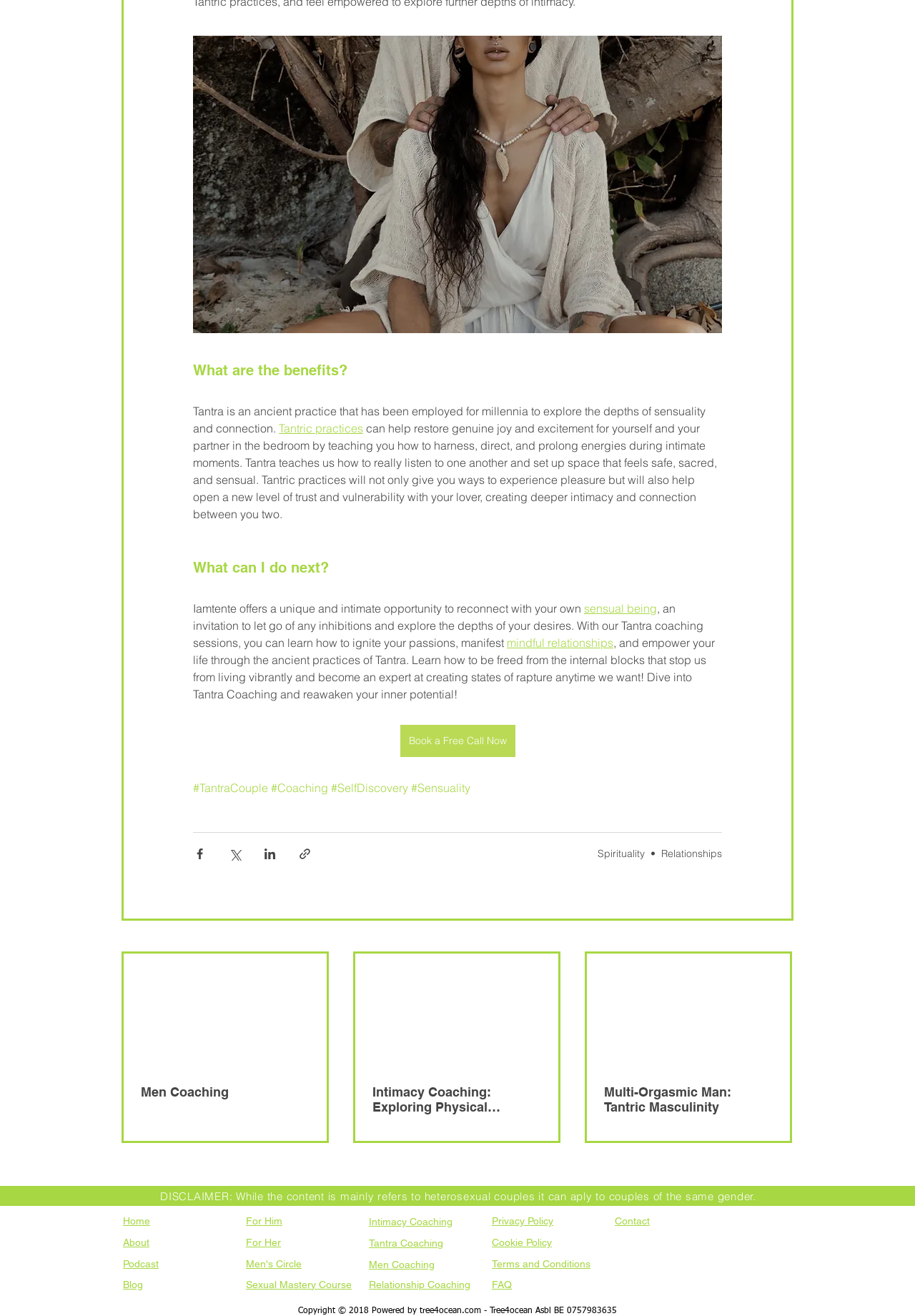Please identify the bounding box coordinates of the element's region that should be clicked to execute the following instruction: "Learn about 'Tantra Coaching'". The bounding box coordinates must be four float numbers between 0 and 1, i.e., [left, top, right, bottom].

[0.403, 0.942, 0.484, 0.949]